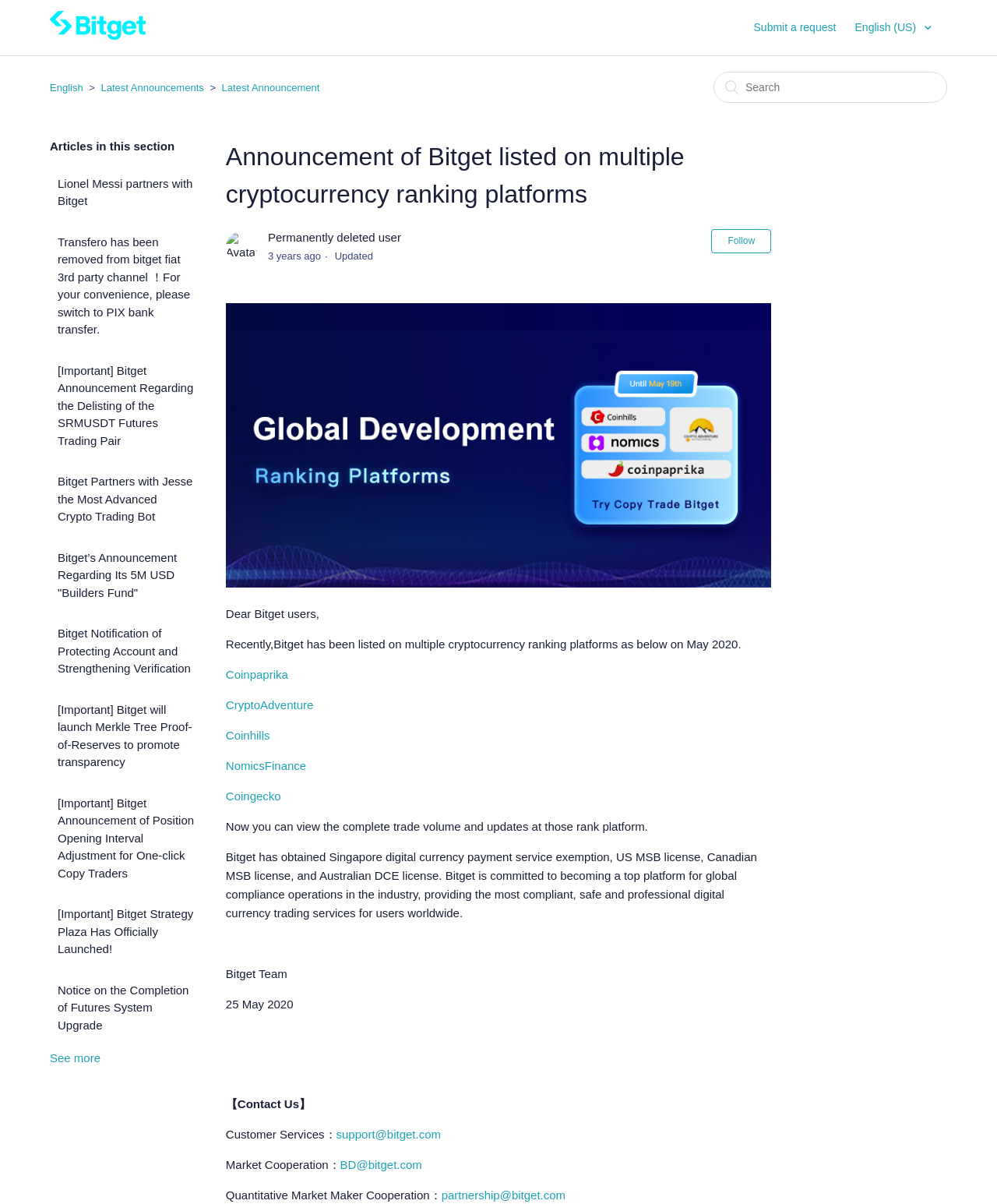Can you find the bounding box coordinates for the element to click on to achieve the instruction: "Contact customer services"?

[0.337, 0.937, 0.442, 0.948]